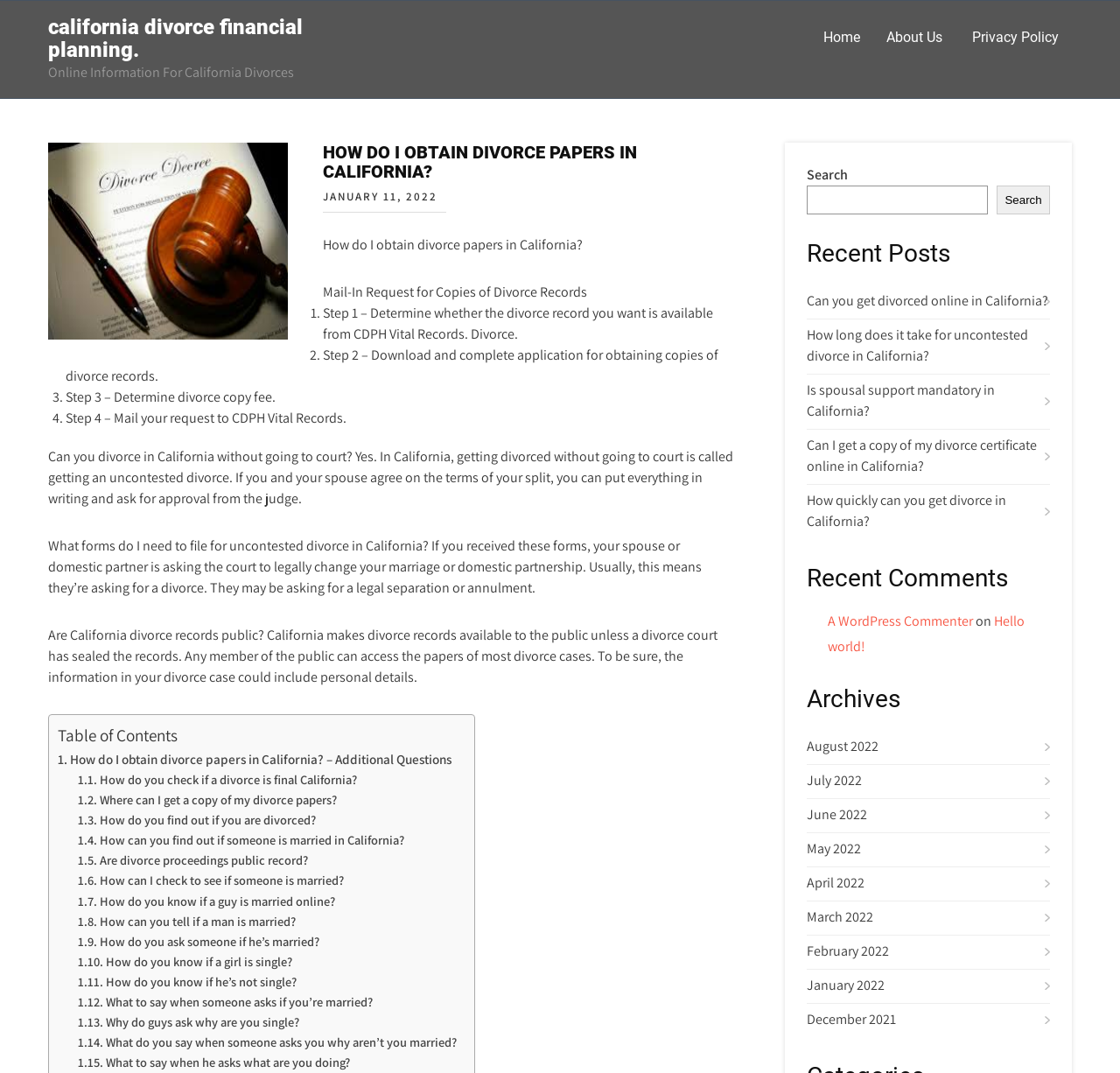Please determine the heading text of this webpage.

california divorce financial planning.